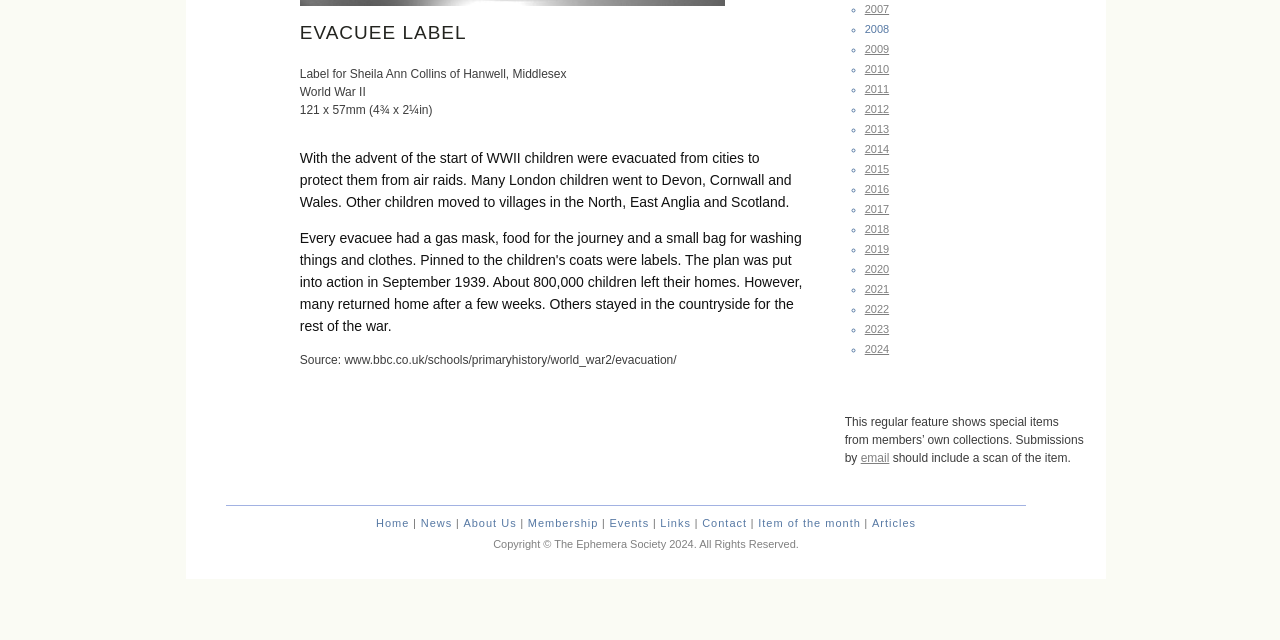Given the description of a UI element: "Item of the month", identify the bounding box coordinates of the matching element in the webpage screenshot.

[0.592, 0.808, 0.673, 0.827]